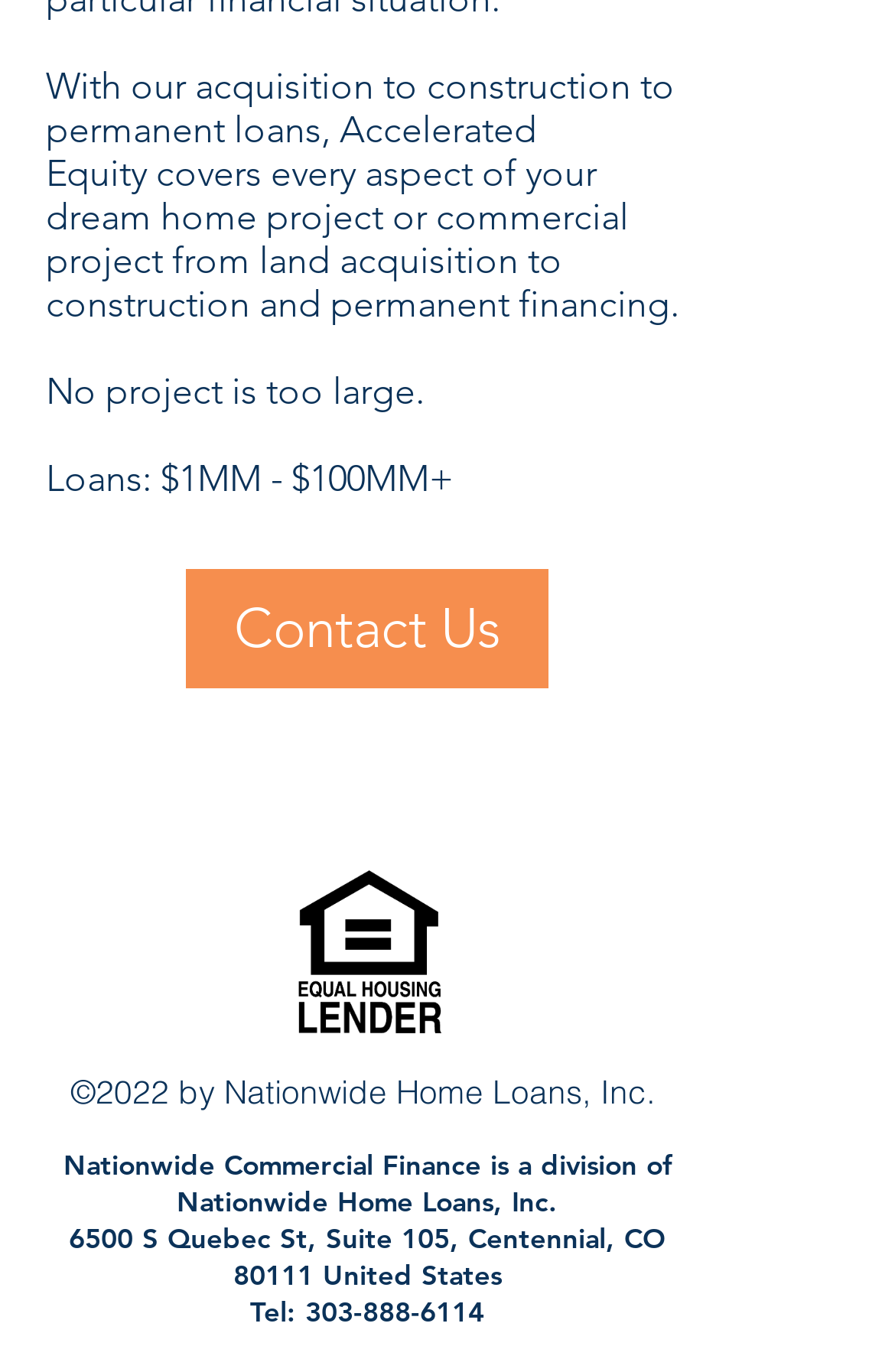What is the company's address?
Refer to the screenshot and answer in one word or phrase.

6500 S Quebec St, Suite 105, Centennial, CO 80111 United States